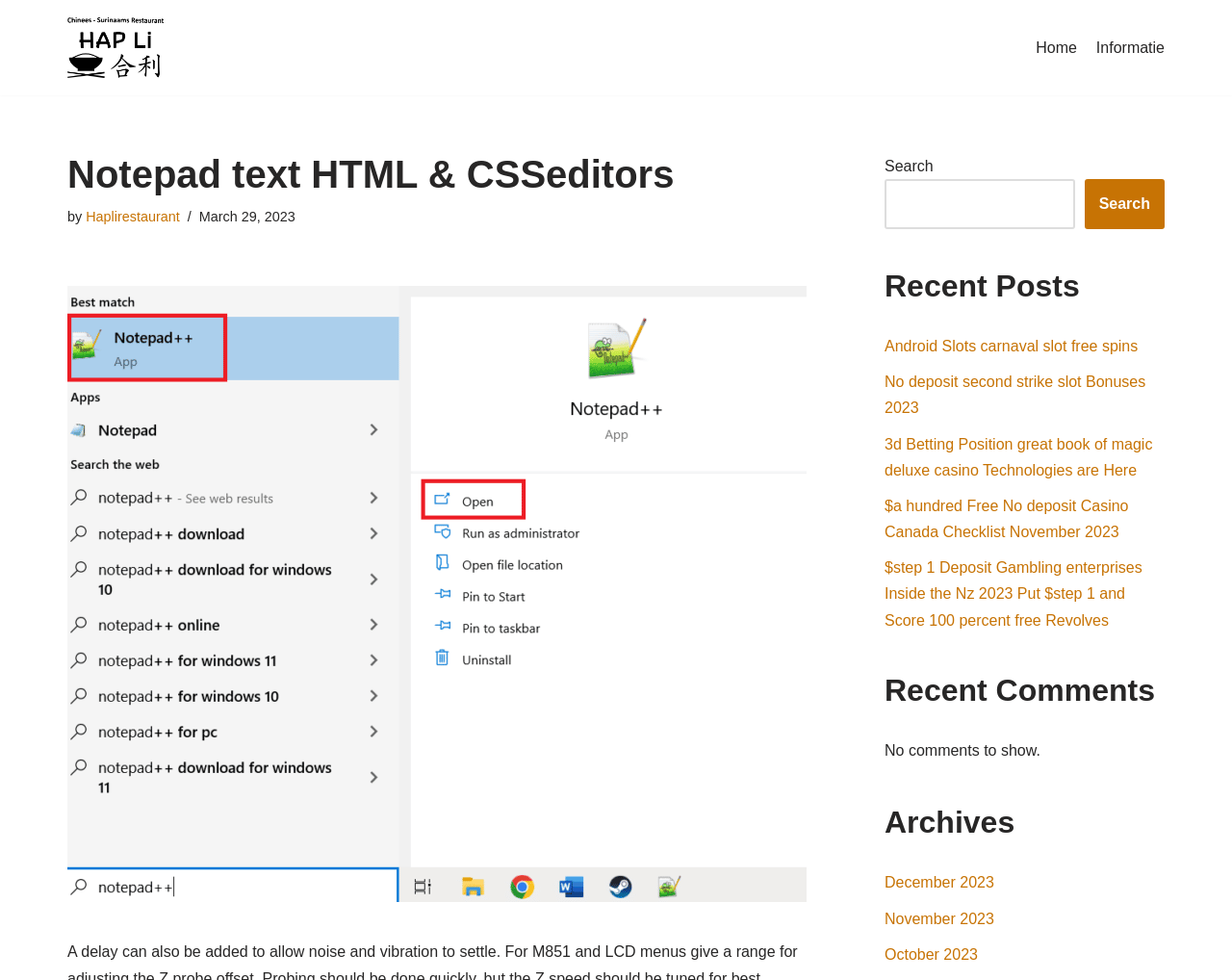What is the date of the last update?
Based on the screenshot, provide a one-word or short-phrase response.

March 29, 2023